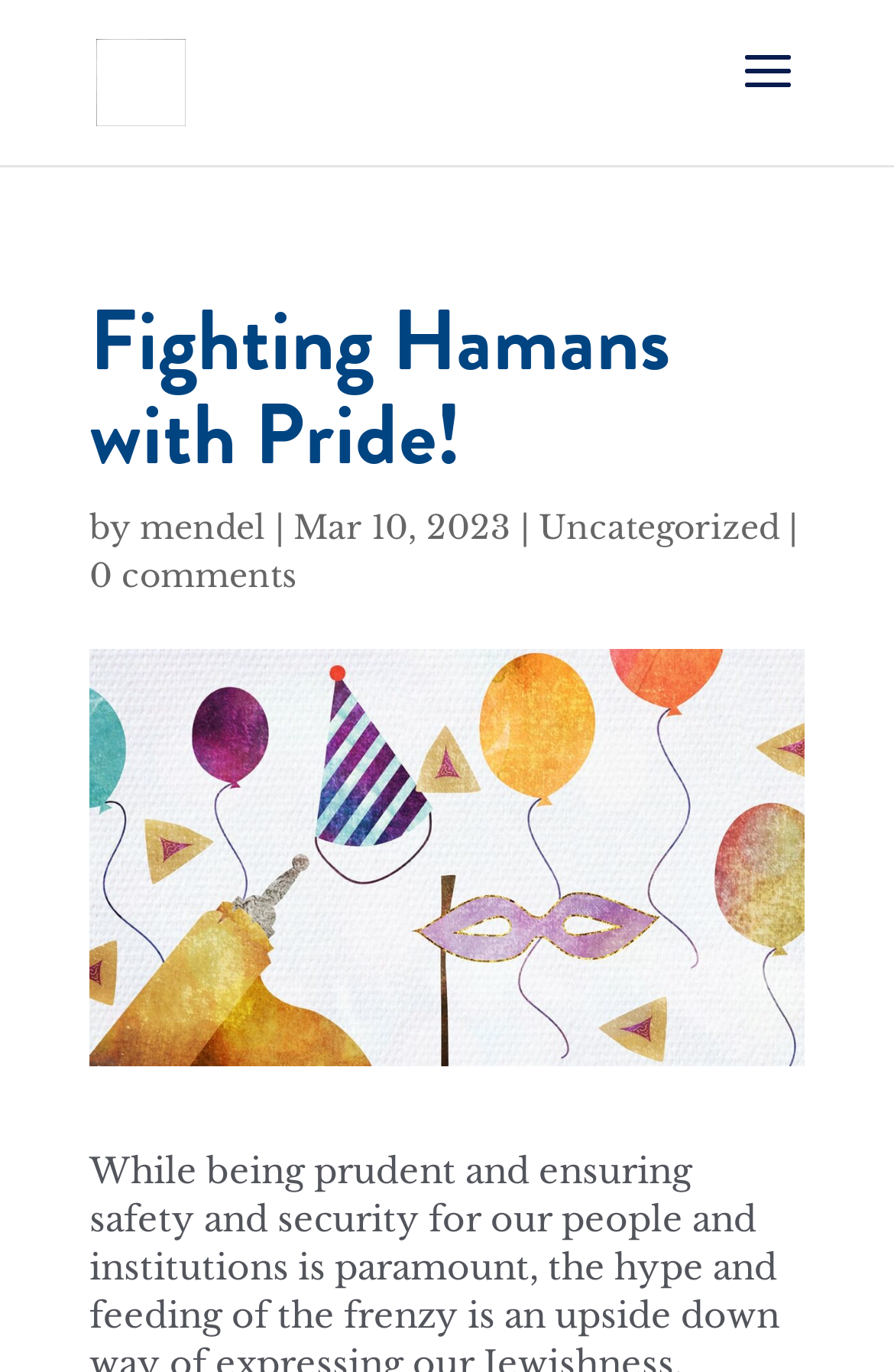Look at the image and answer the question in detail:
How many comments does the article have?

I found a link element with the text '0 comments' which indicates the number of comments on the article.